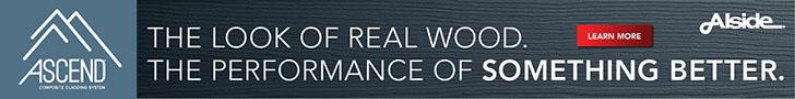What is the texture of the background in the banner?
Using the visual information, answer the question in a single word or phrase.

wood-like